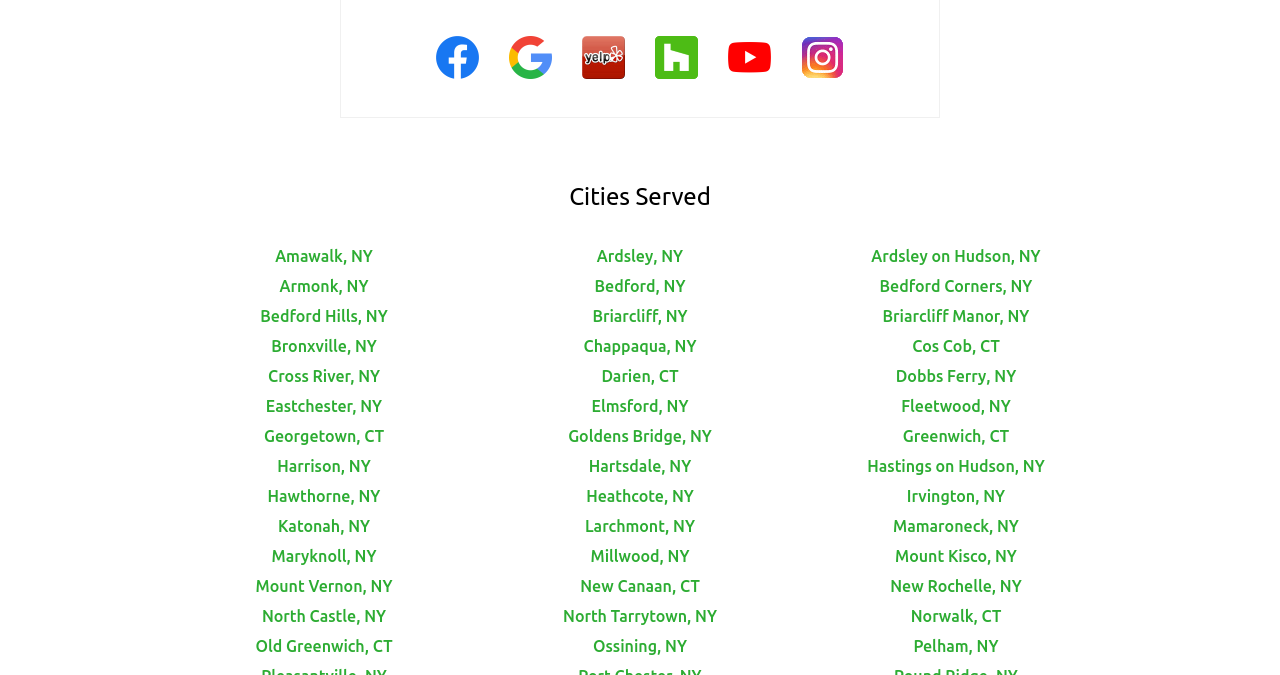Predict the bounding box of the UI element based on this description: "Bedford Corners, NY".

[0.687, 0.41, 0.807, 0.437]